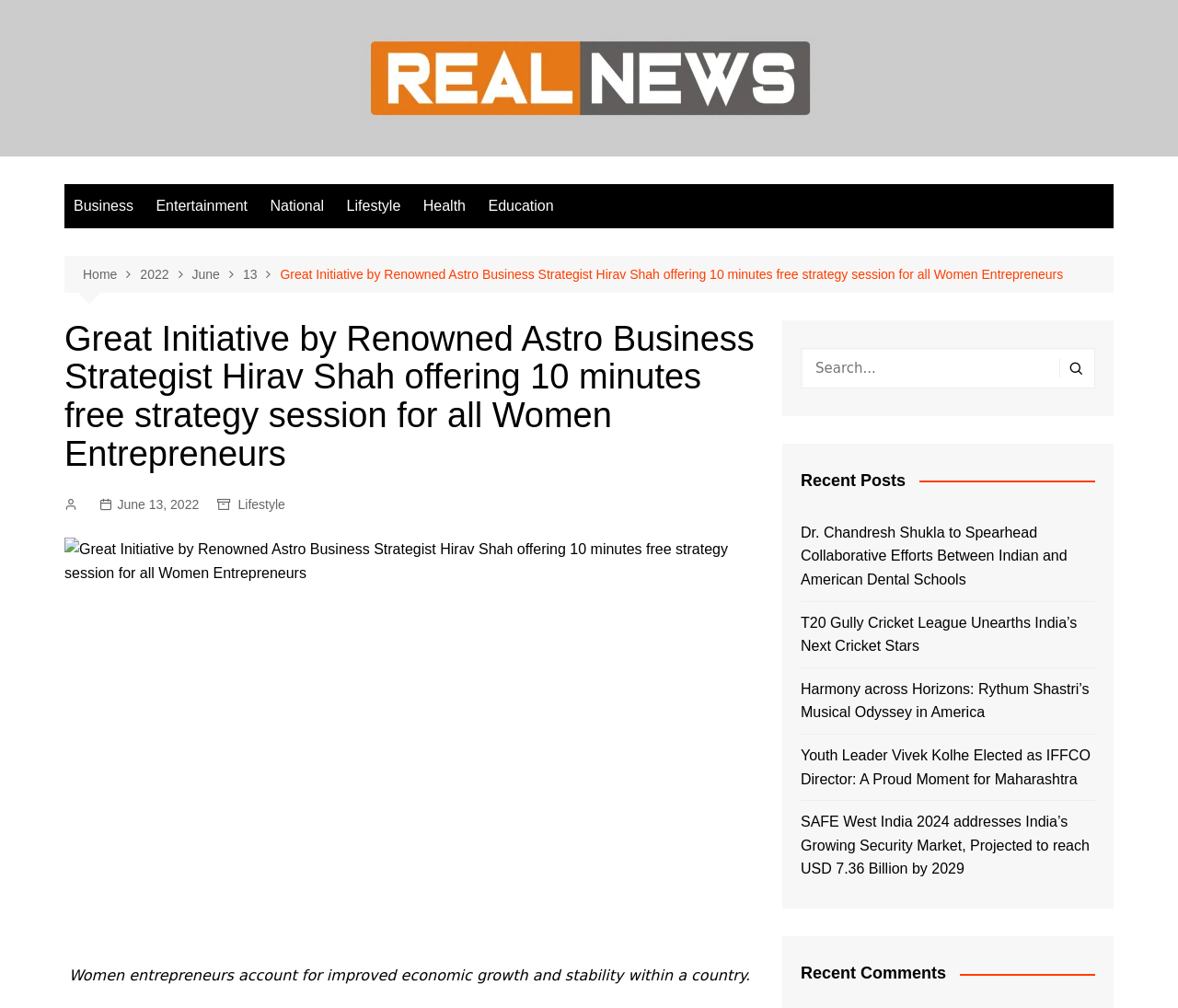What is the purpose of the button ''?
Give a detailed and exhaustive answer to the question.

I determined the answer by looking at the button '' [0.899, 0.355, 0.927, 0.375] which is near the searchbox 'Search...' [0.68, 0.345, 0.93, 0.385]. This suggests that the button is used for searching.